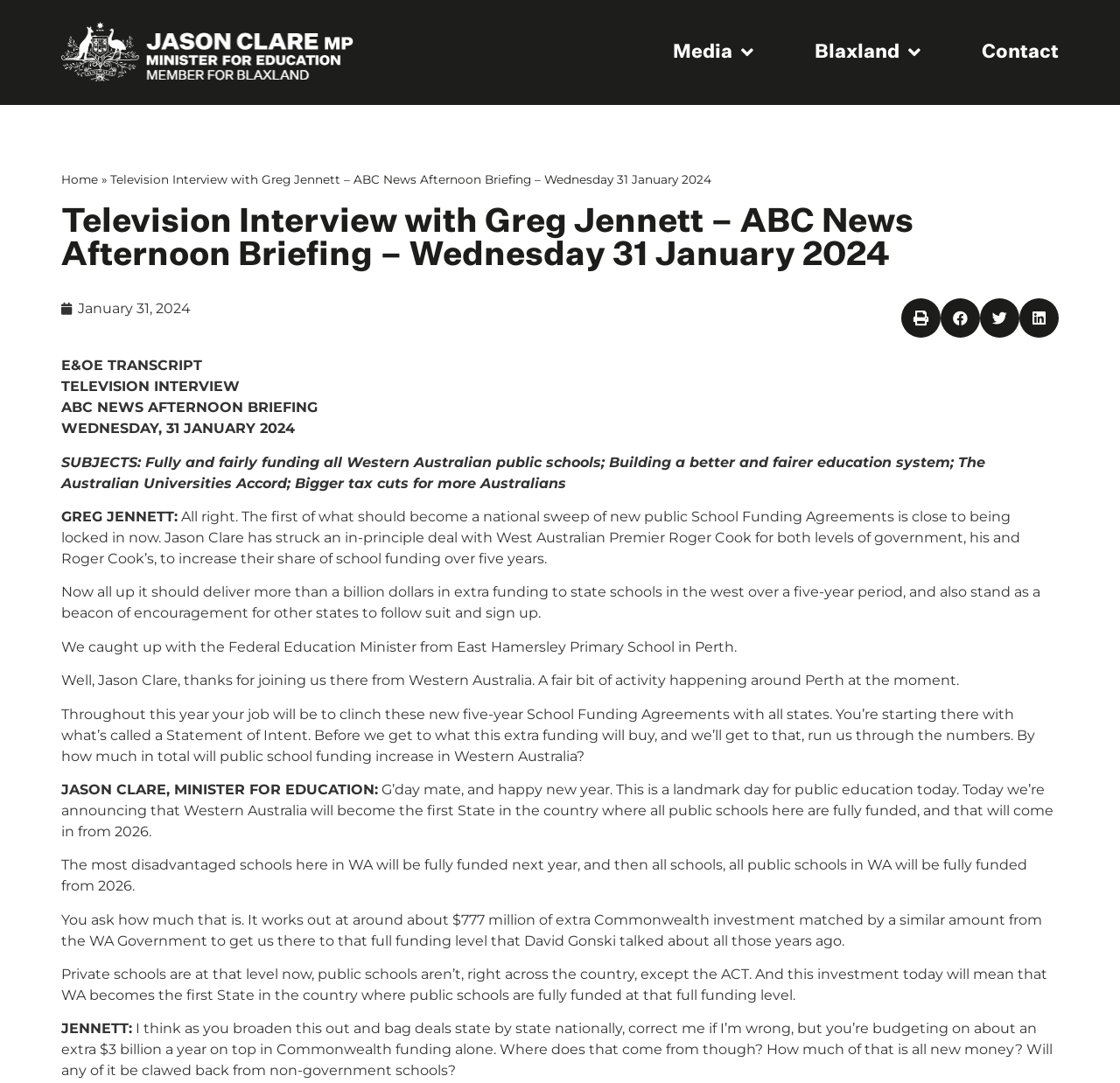Use one word or a short phrase to answer the question provided: 
What is the date of the television interview?

January 31, 2024